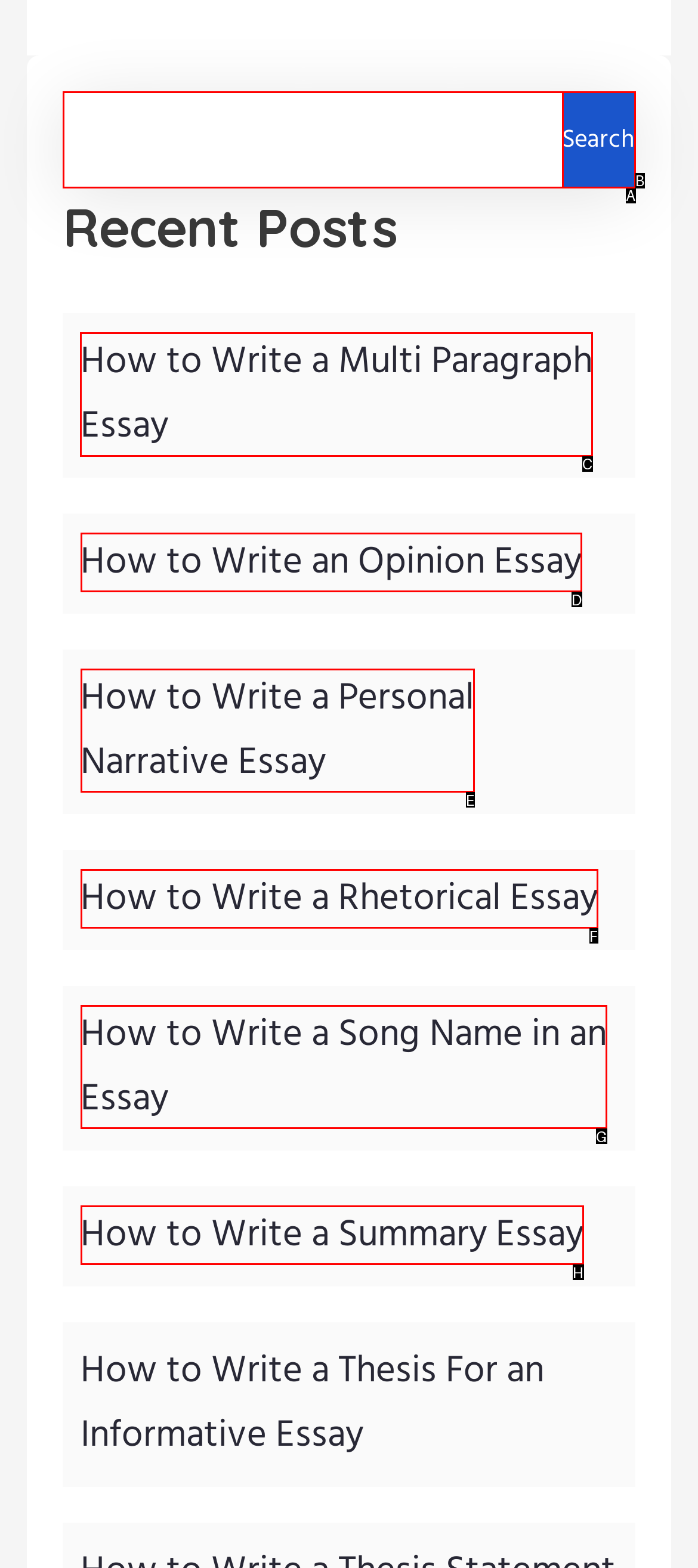What option should I click on to execute the task: read the recent post about writing a multi paragraph essay? Give the letter from the available choices.

C